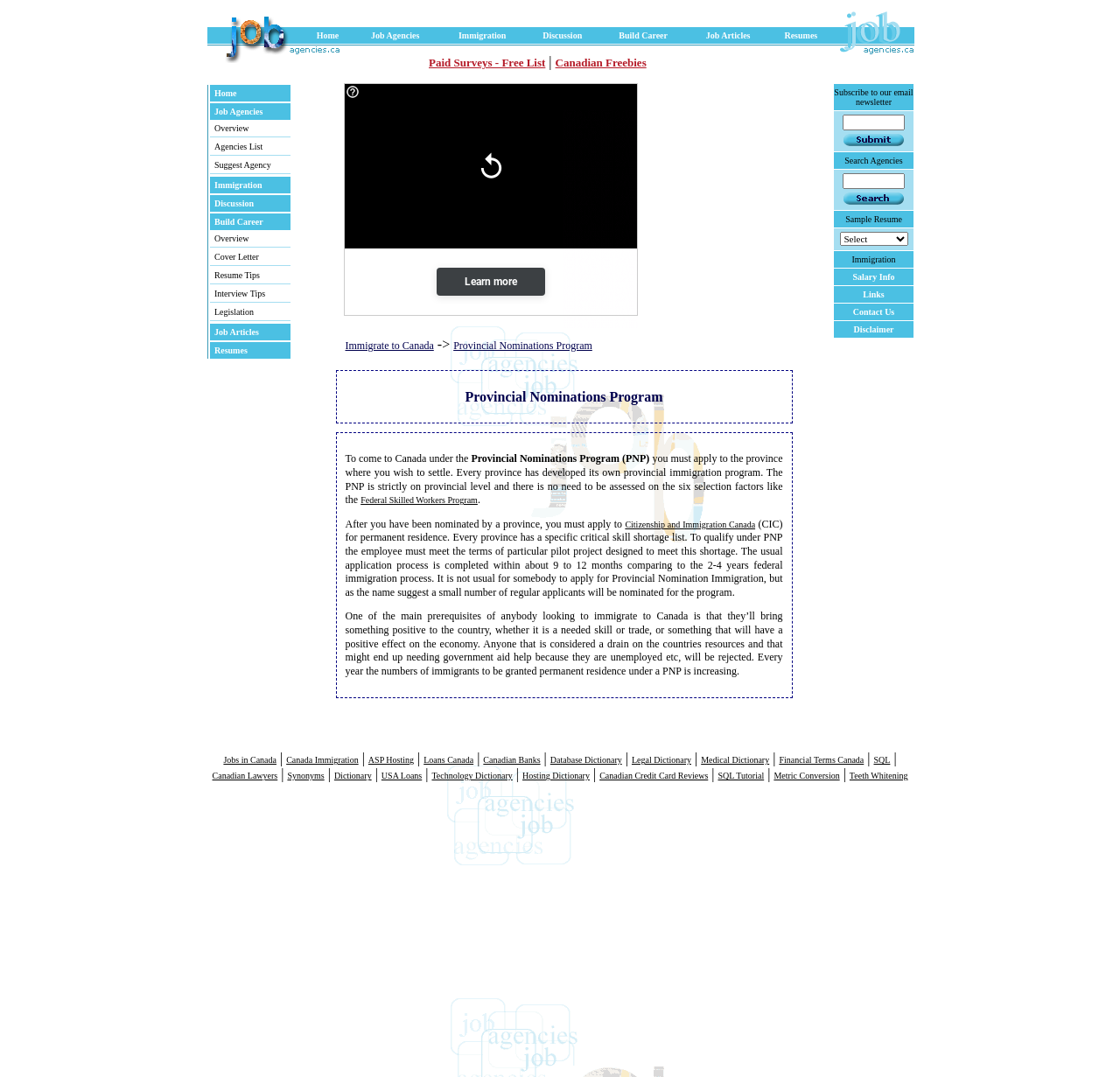What is the purpose of the table in the middle section?
Give a one-word or short-phrase answer derived from the screenshot.

Navigation